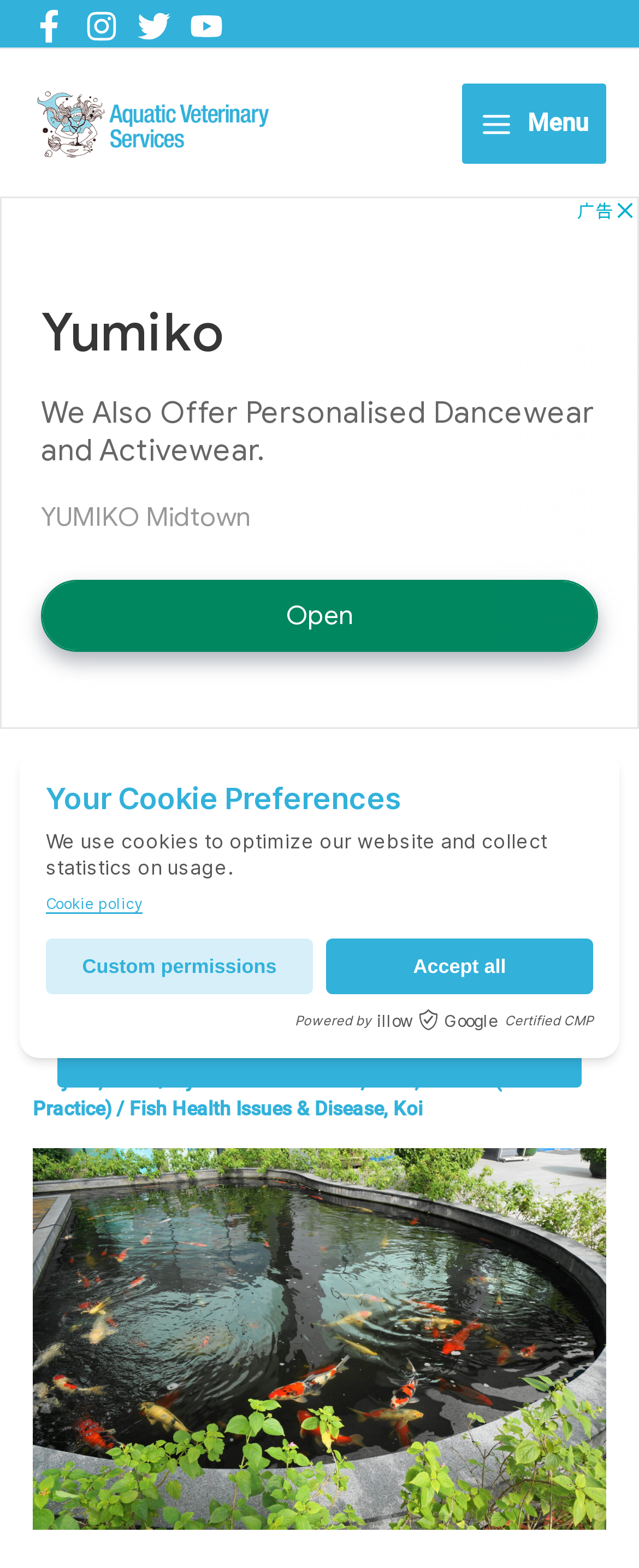Extract the main title from the webpage.

Carp Edema Virus aka Sleepy Koi Disease